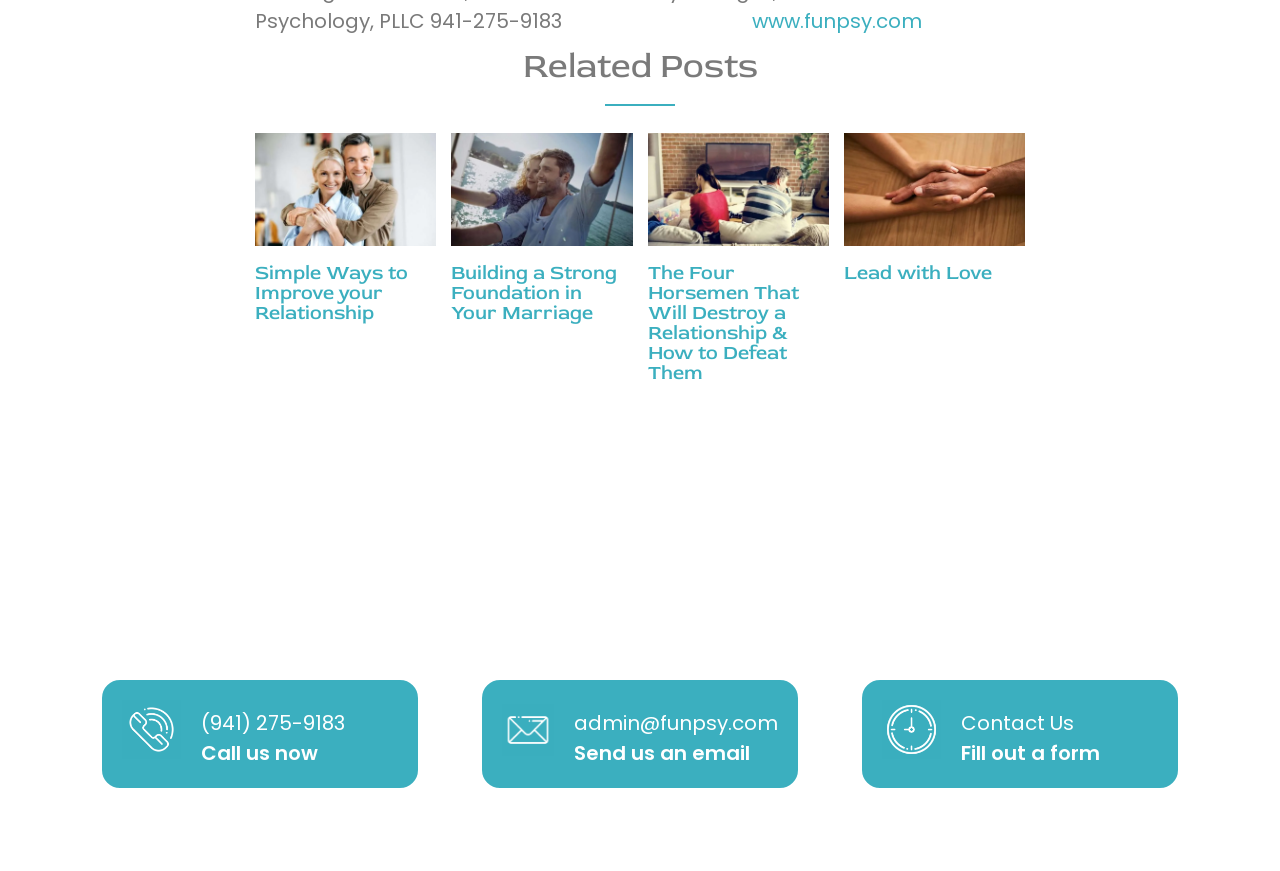Find the bounding box of the element with the following description: "Contact Us". The coordinates must be four float numbers between 0 and 1, formatted as [left, top, right, bottom].

[0.751, 0.814, 0.839, 0.846]